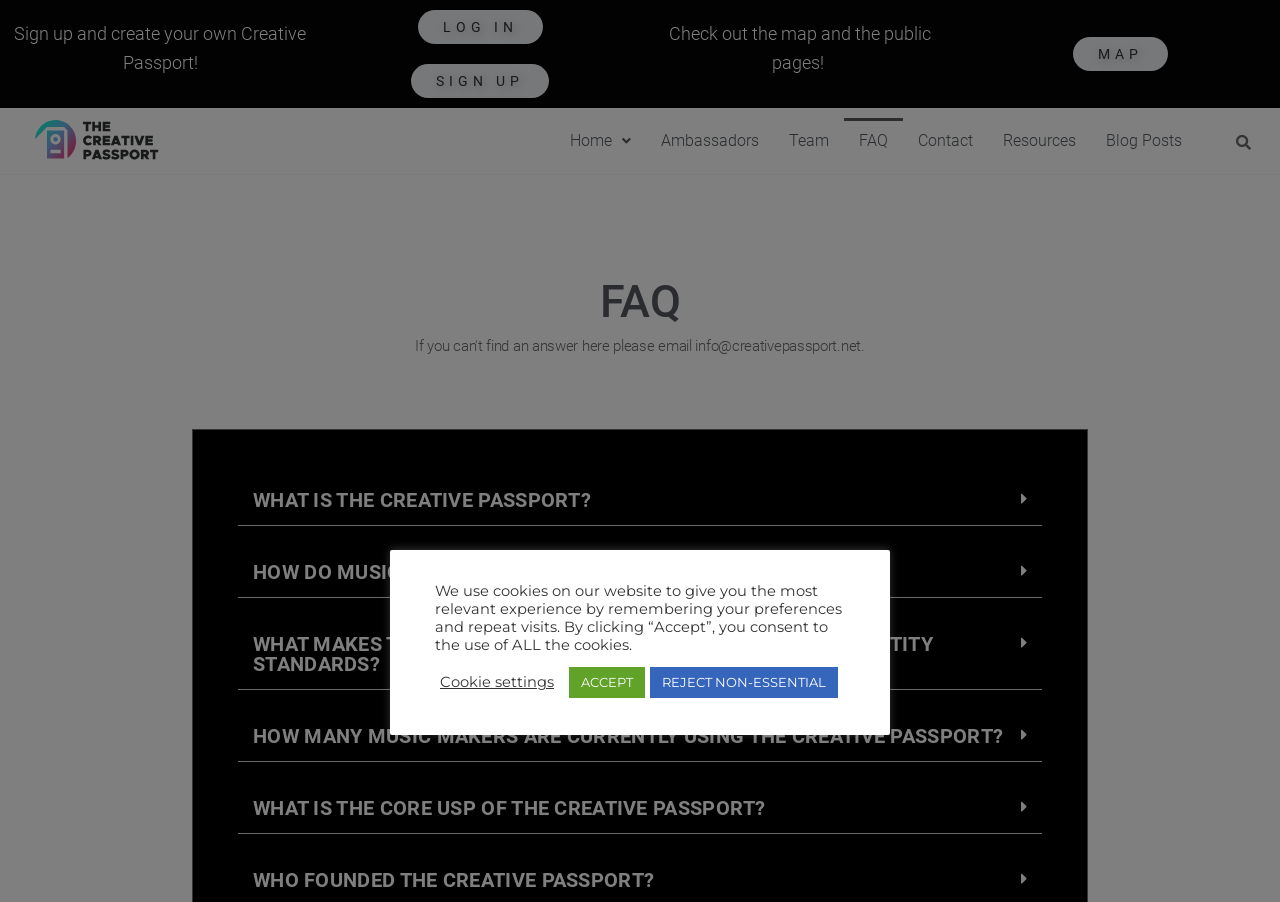With reference to the screenshot, provide a detailed response to the question below:
What is the purpose of the Creative Passport?

Based on the webpage, the Creative Passport is a verified digital ID for music makers, which can be inferred from the button 'WHAT IS THE CREATIVE PASSPORT?' and its corresponding link.